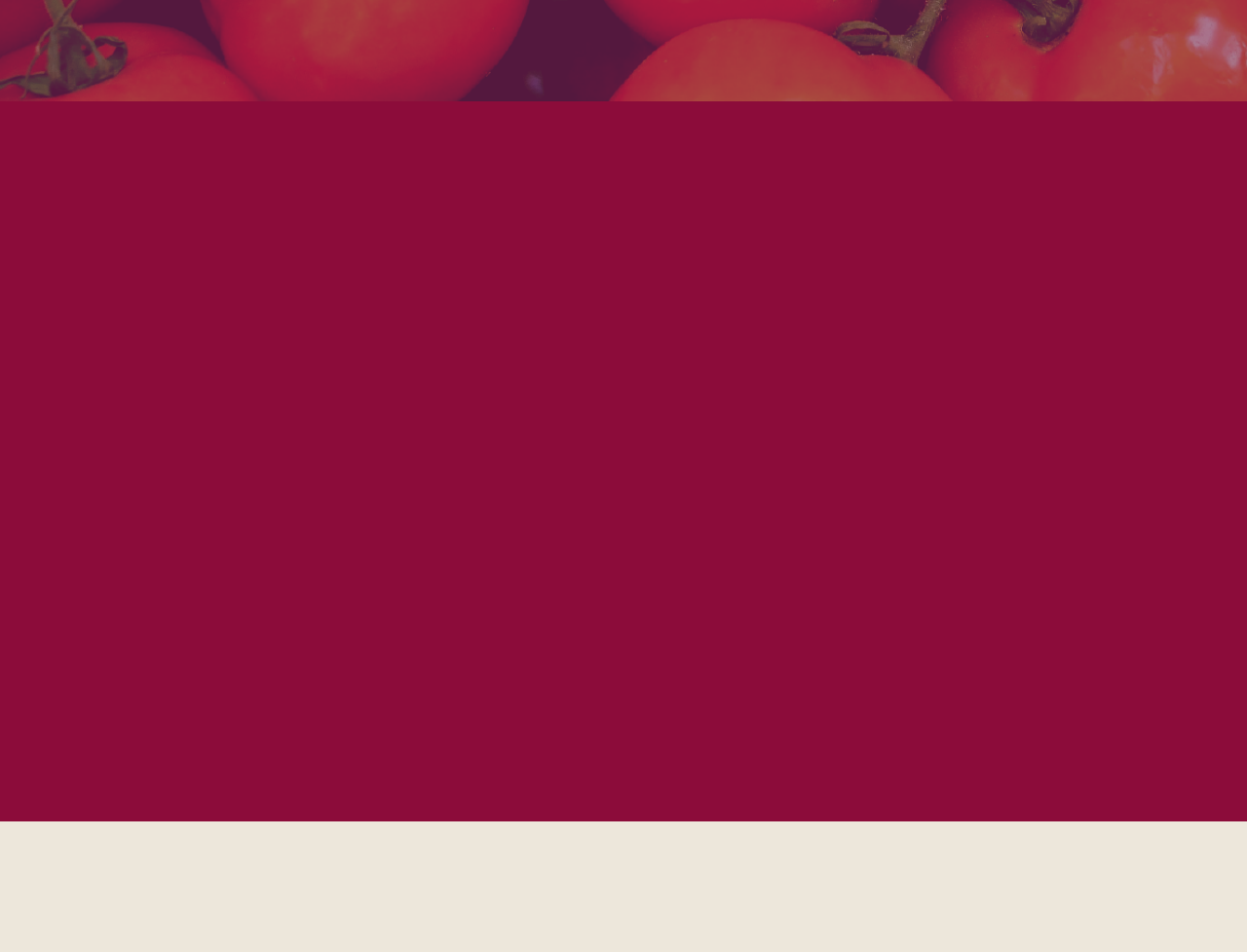Provide a one-word or short-phrase answer to the question:
How many textboxes are there?

4